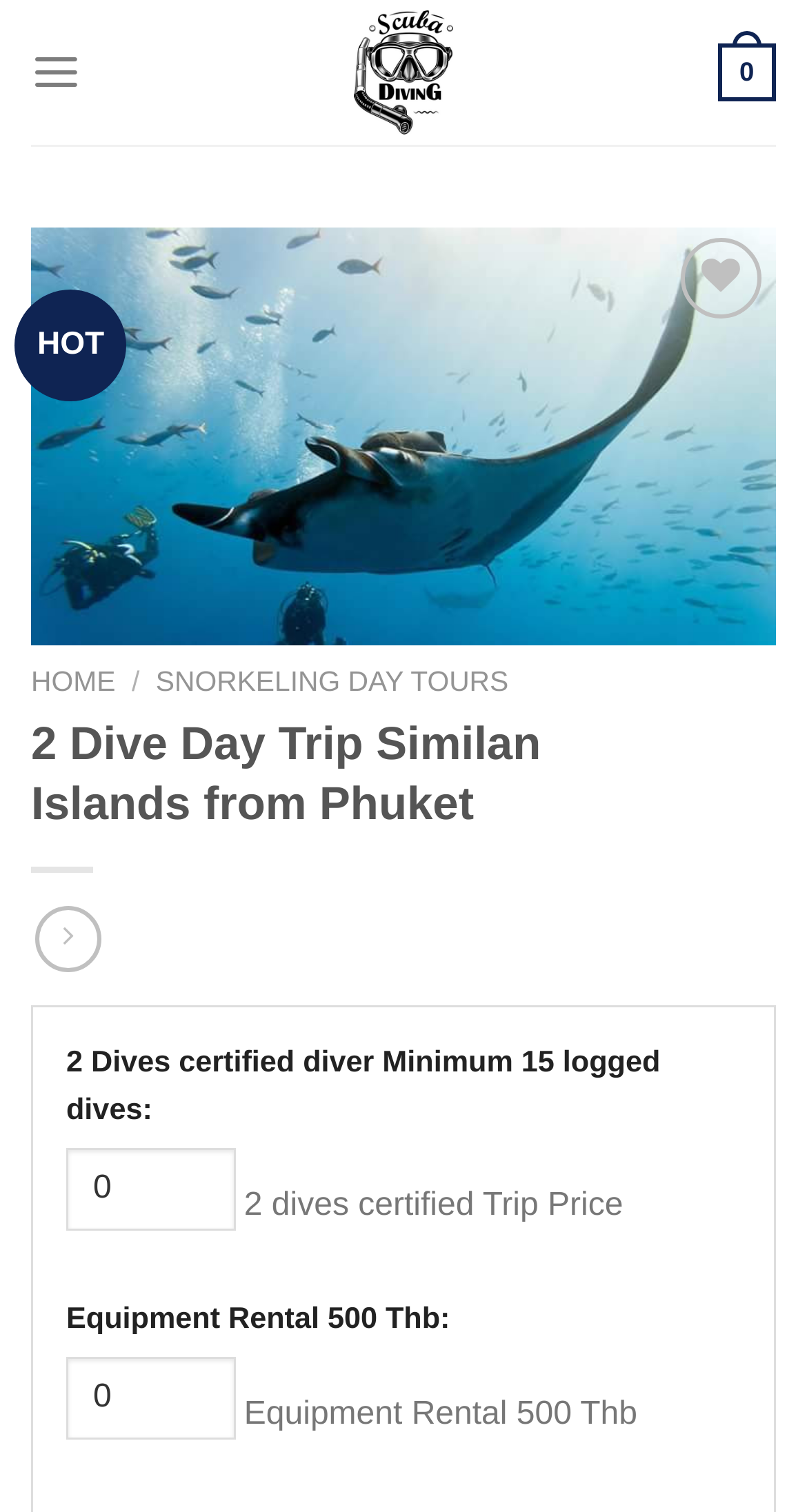Answer this question in one word or a short phrase: What is the price of the 2 Dive Day Trip?

5600 Thb